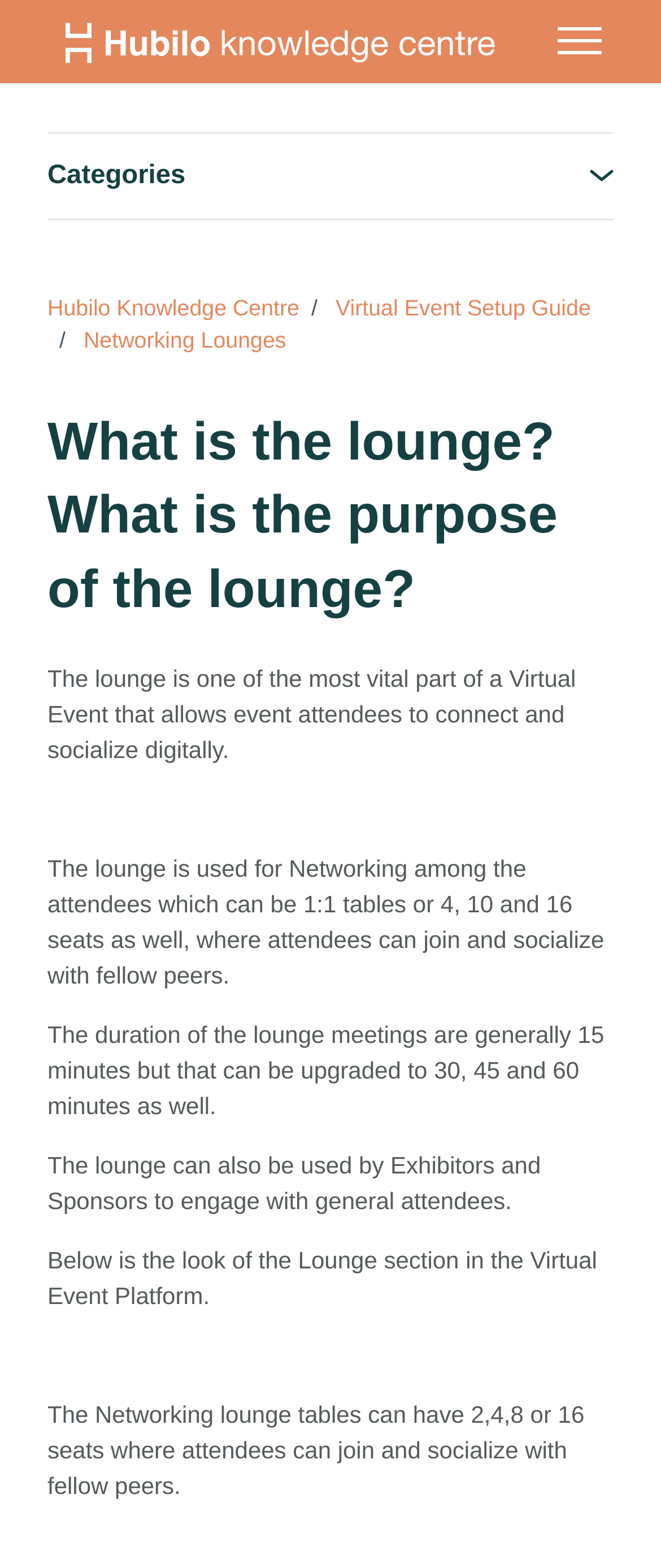Answer the question in one word or a short phrase:
What is the purpose of the 1:1 tables in the lounge?

Networking